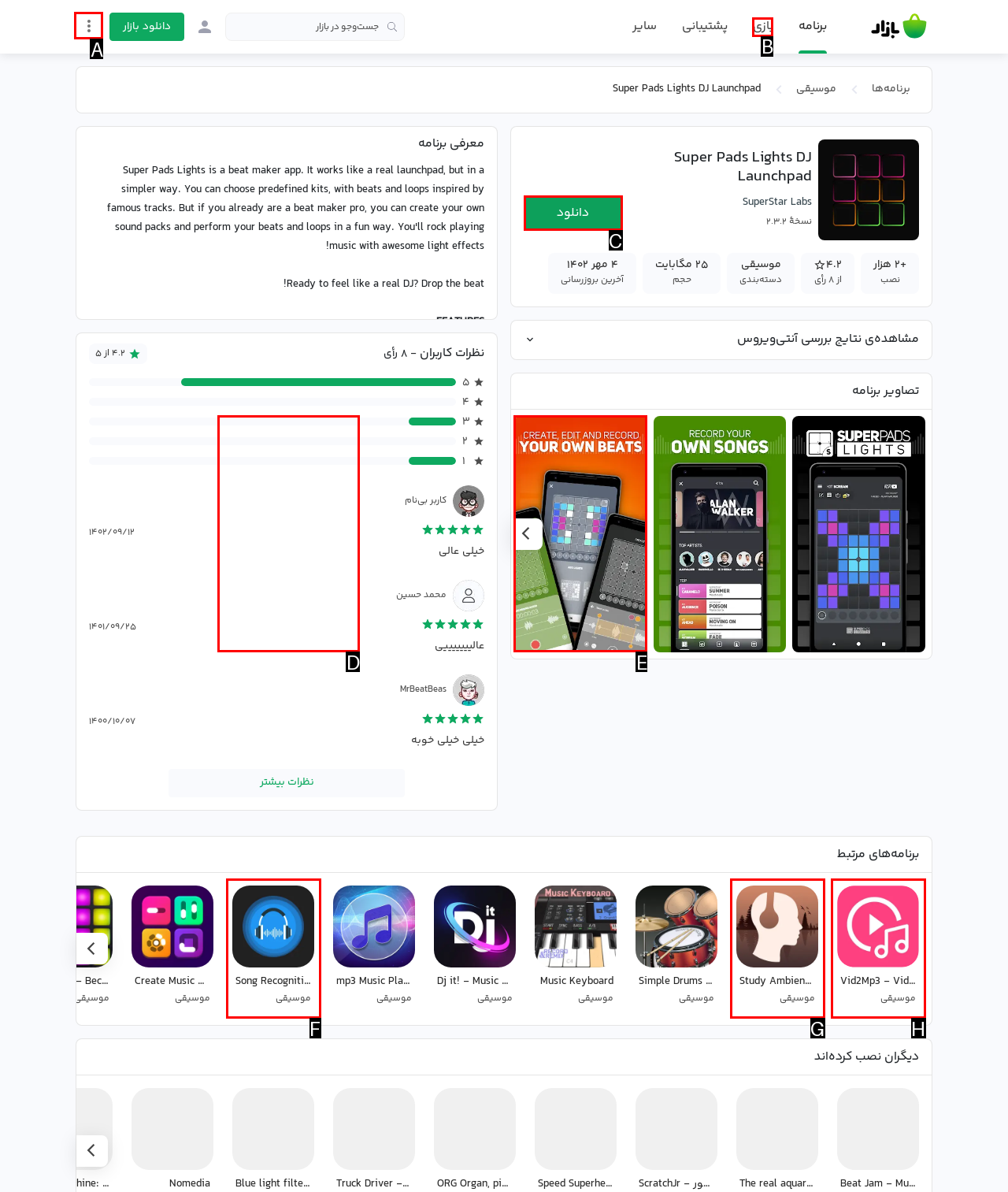Tell me which one HTML element I should click to complete the following task: go to settings Answer with the option's letter from the given choices directly.

A